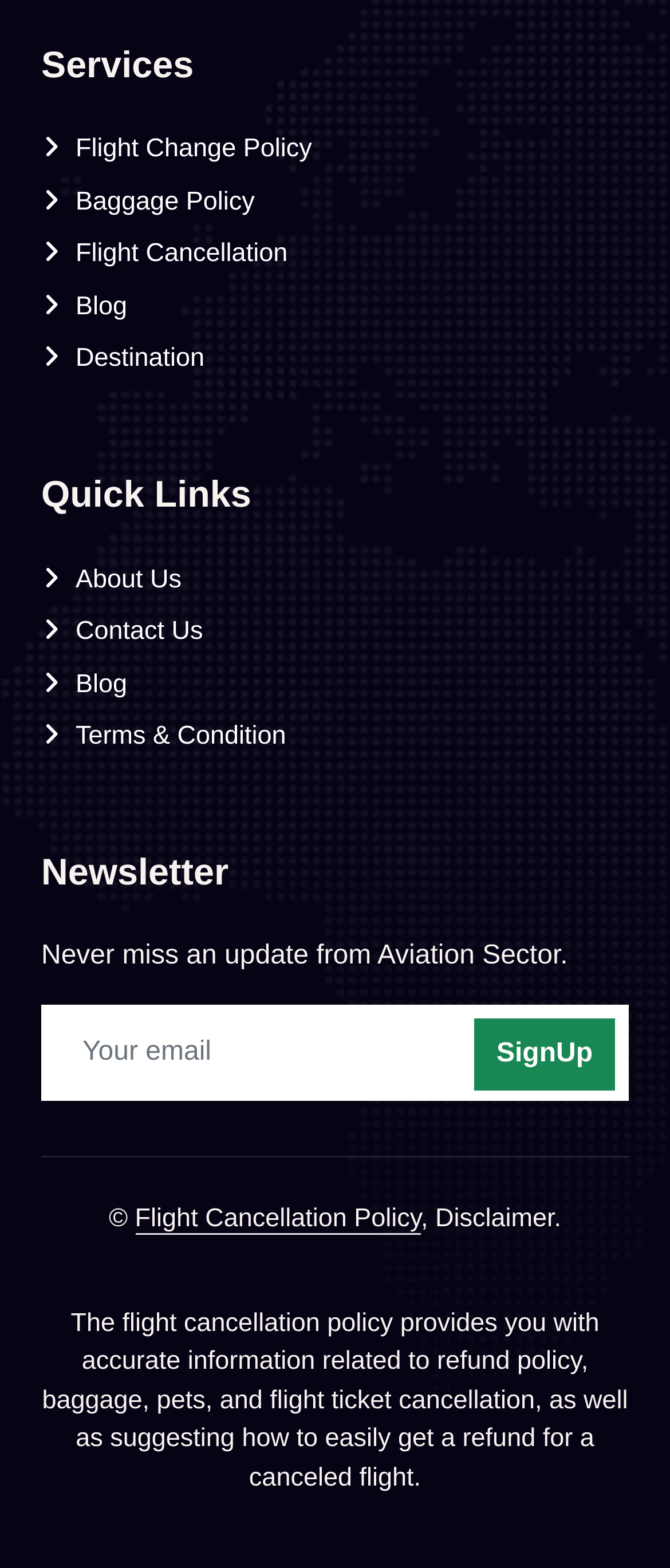What is the purpose of the newsletter section?
From the image, respond using a single word or phrase.

To receive updates